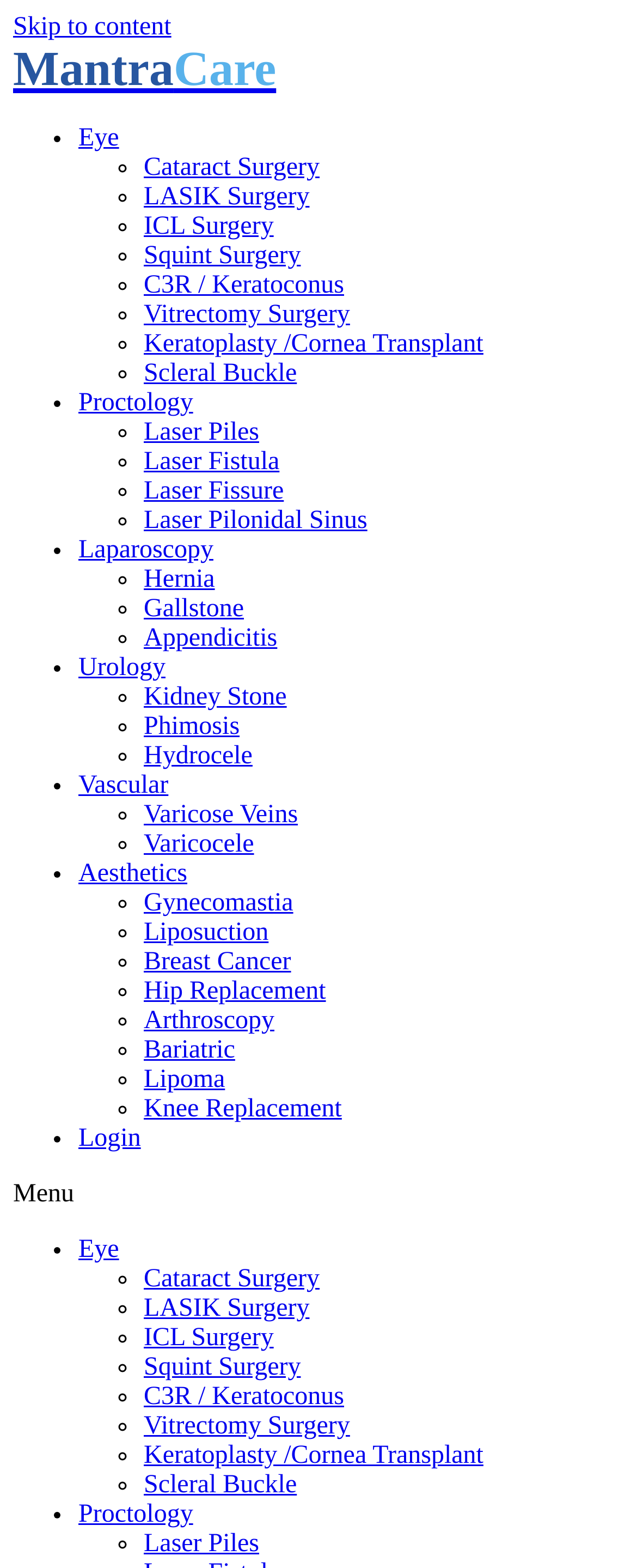Please provide the bounding box coordinates for the element that needs to be clicked to perform the following instruction: "Click on the 'Laser Piles' link". The coordinates should be given as four float numbers between 0 and 1, i.e., [left, top, right, bottom].

[0.226, 0.267, 0.407, 0.285]